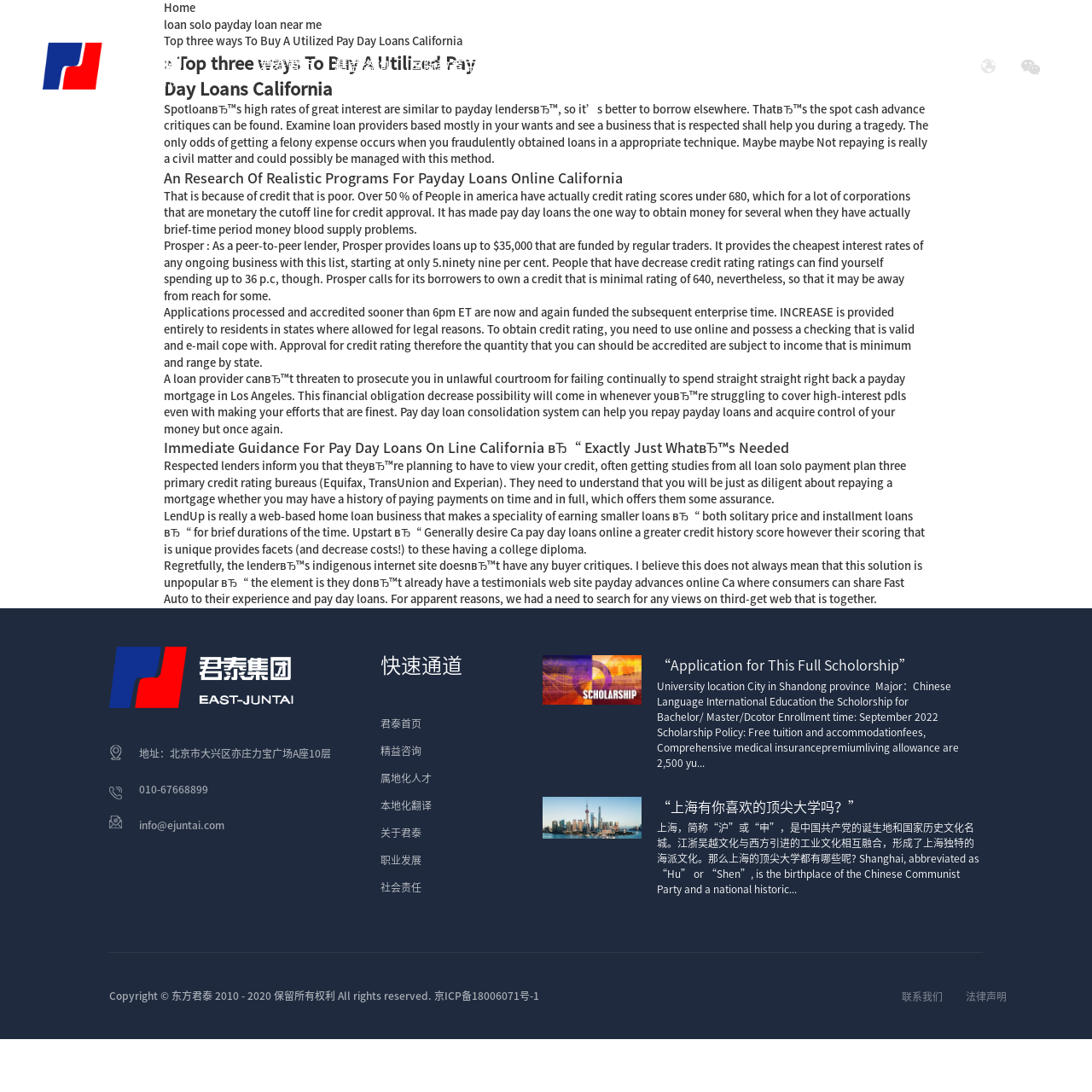Could you determine the bounding box coordinates of the clickable element to complete the instruction: "Go to the home page"? Provide the coordinates as four float numbers between 0 and 1, i.e., [left, top, right, bottom].

[0.15, 0.002, 0.179, 0.012]